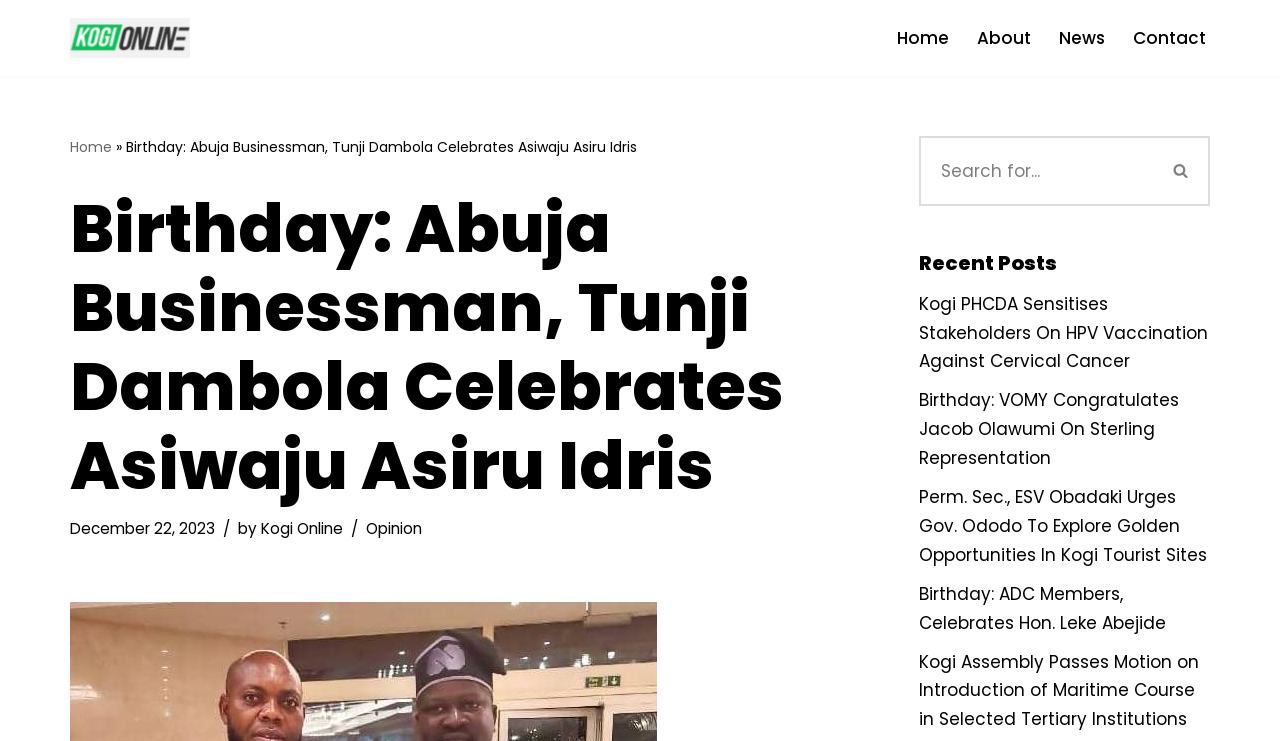Please locate the bounding box coordinates of the element that needs to be clicked to achieve the following instruction: "View the recent posts". The coordinates should be four float numbers between 0 and 1, i.e., [left, top, right, bottom].

[0.718, 0.336, 0.826, 0.373]